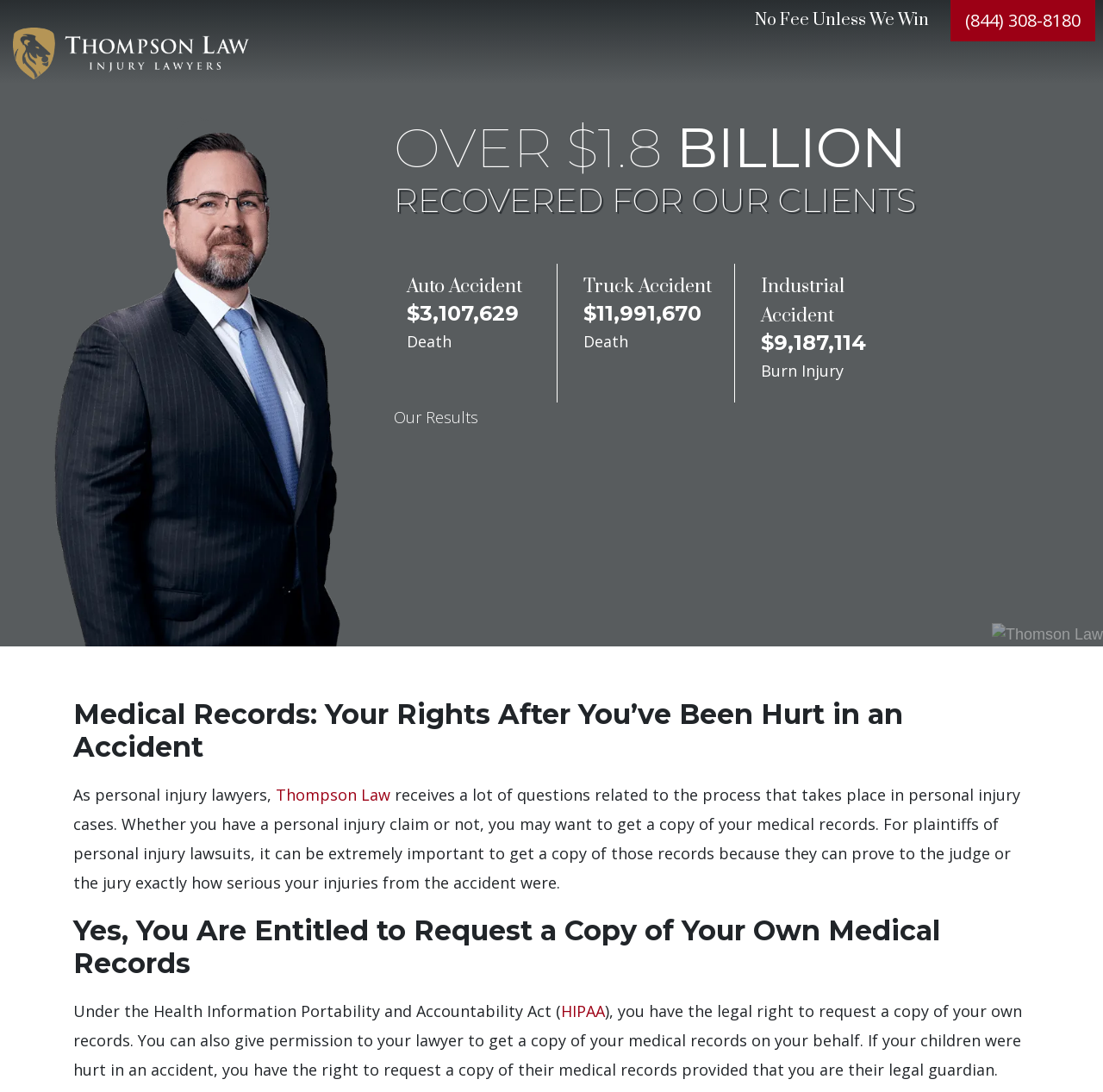What types of accidents are mentioned on the page?
Give a single word or phrase as your answer by examining the image.

Auto Accident, Death, Truck Accident, Industrial Accident, Burn Injury